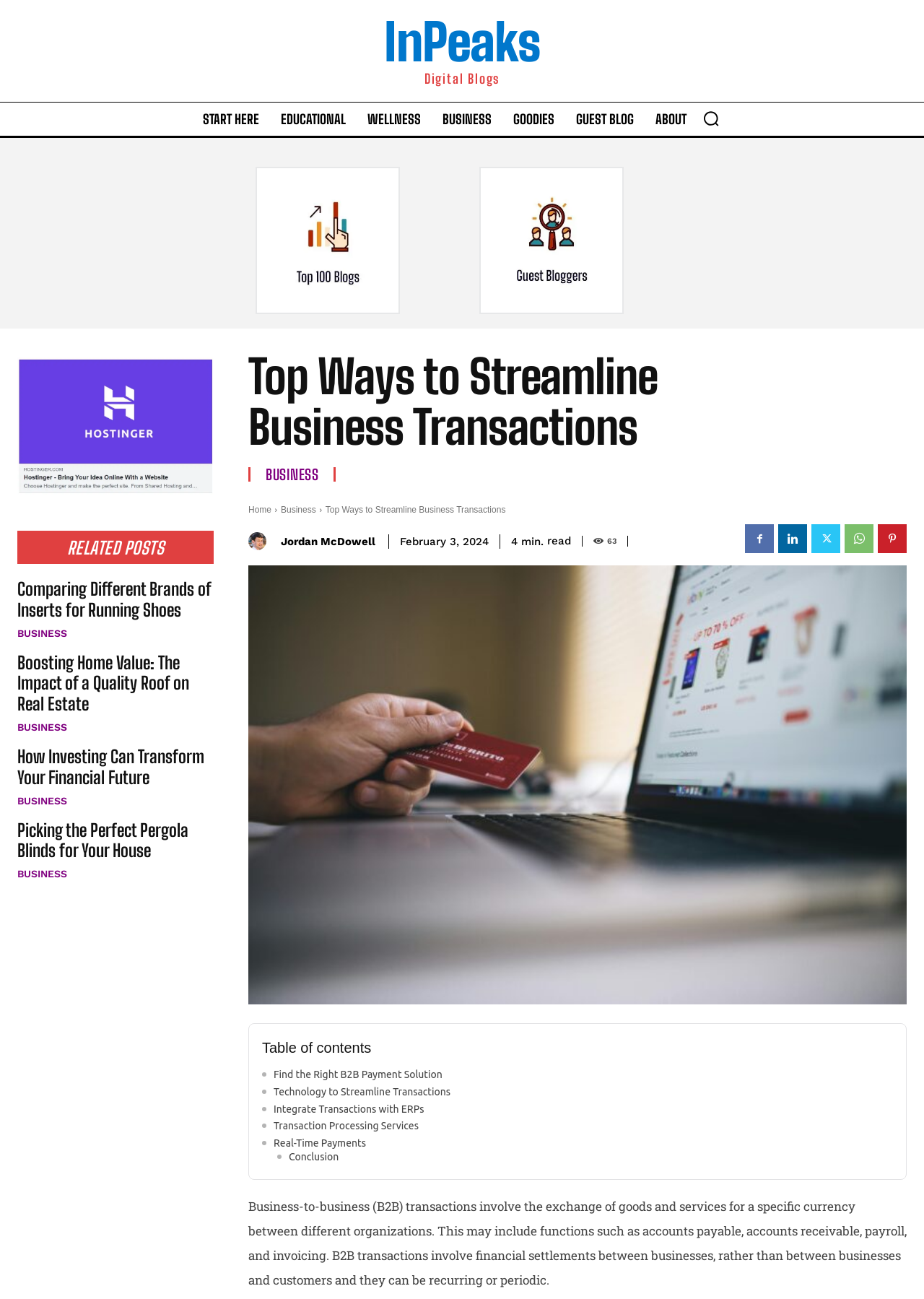Answer the question below using just one word or a short phrase: 
What type of posts are listed under 'RELATED POSTS'?

Business-related posts